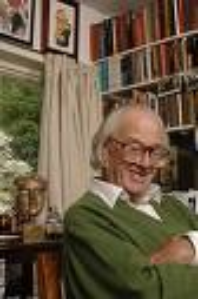Are there books in the background?
Carefully analyze the image and provide a detailed answer to the question.

The caption describes the background as being 'lined with bookshelves filled with a variety of books', which implies that the gentleman is surrounded by a collection of literature and knowledge.